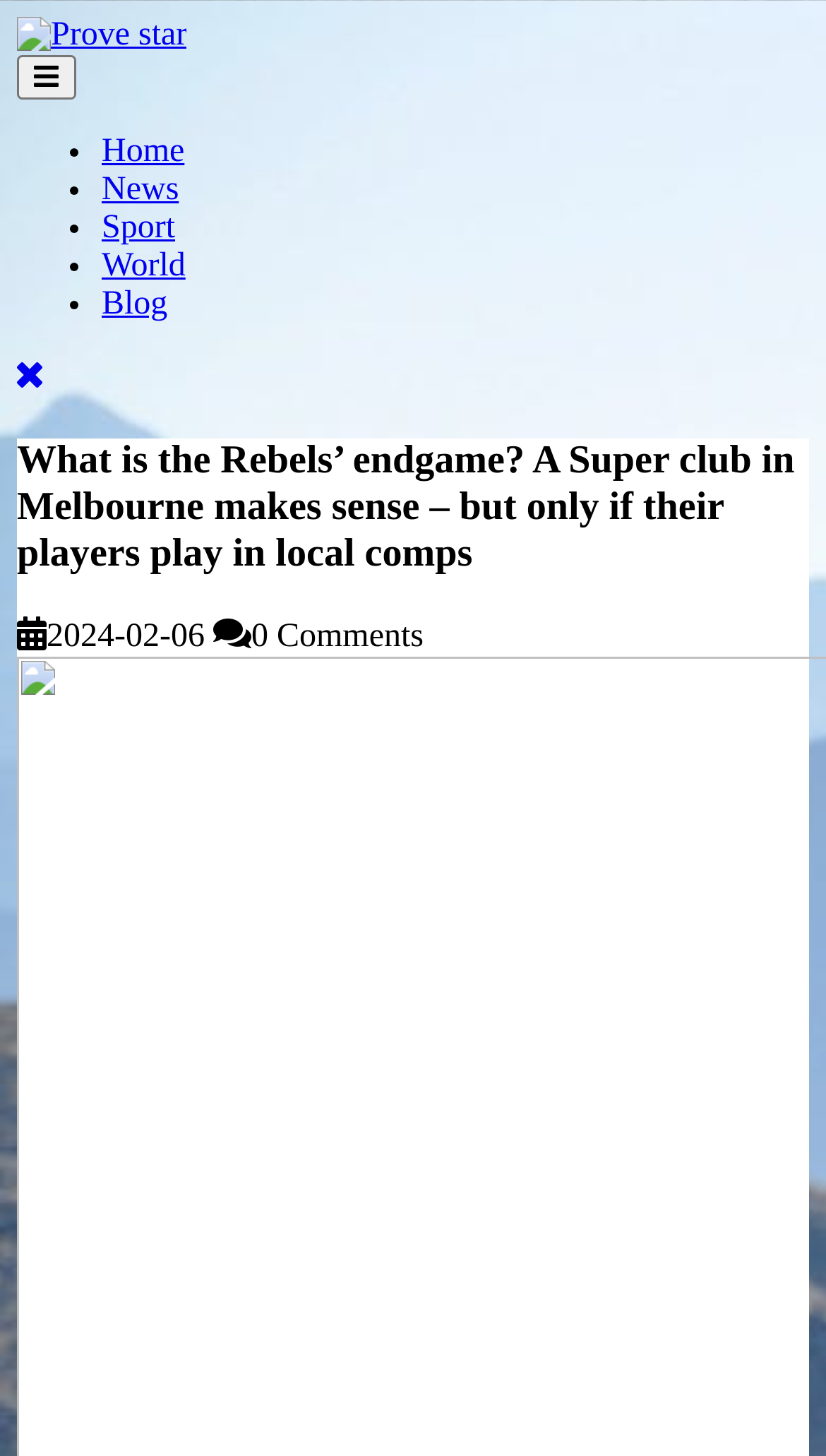Please determine the bounding box coordinates of the section I need to click to accomplish this instruction: "Go to Home".

[0.123, 0.092, 0.223, 0.116]